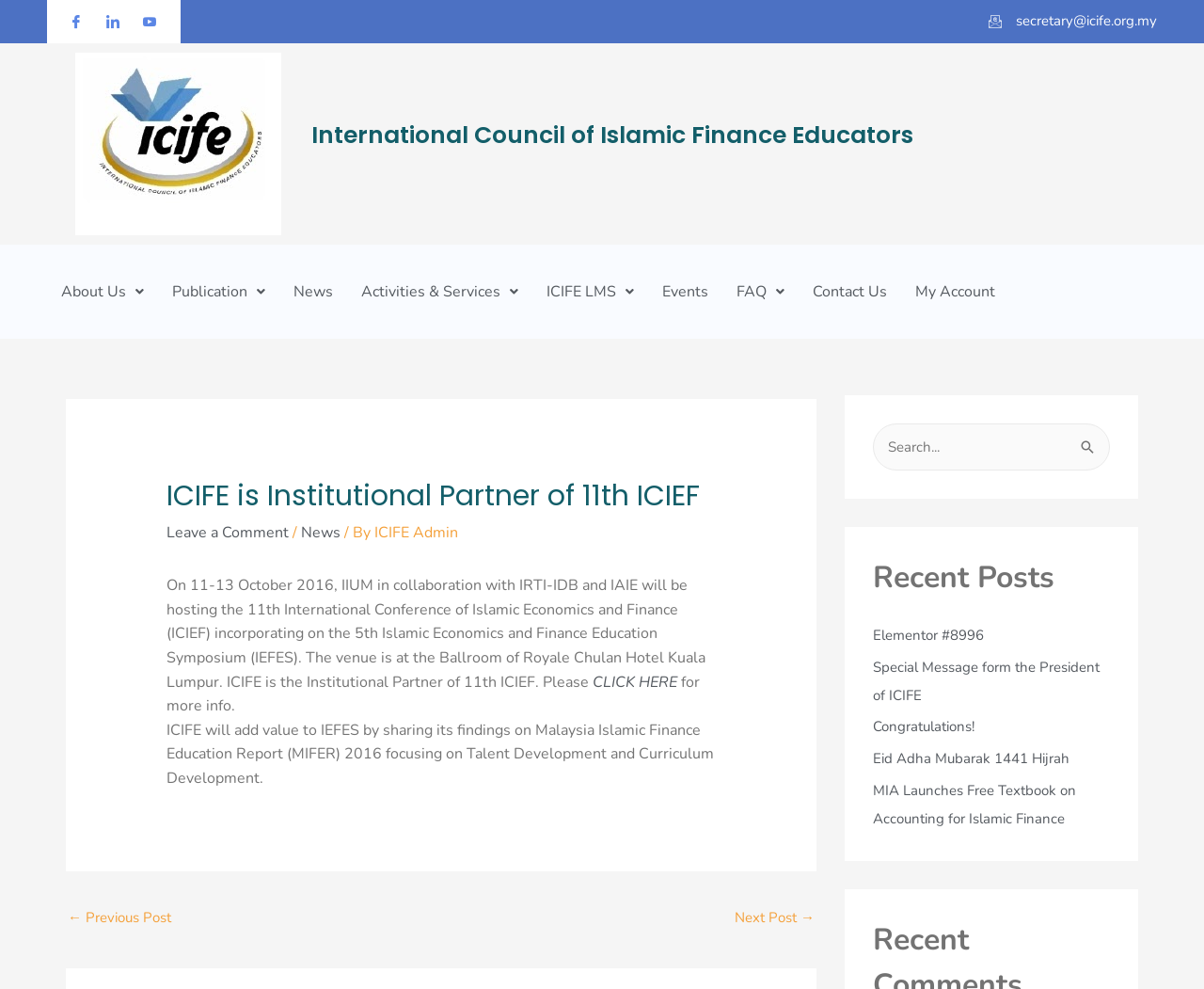What is the date of the 11th International Conference of Islamic Economics and Finance?
Look at the screenshot and respond with a single word or phrase.

11-13 October 2016